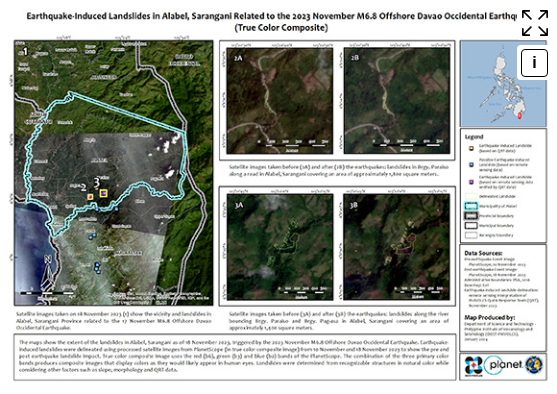Carefully examine the image and provide an in-depth answer to the question: Who collaborated in producing the document?

The caption includes a legend and data source information, indicating the collaboration between Planet Labs Inc. and the Philippine Institute of Volcanology and Seismology (DOST-PHIVOLCS) in producing this crucial document.